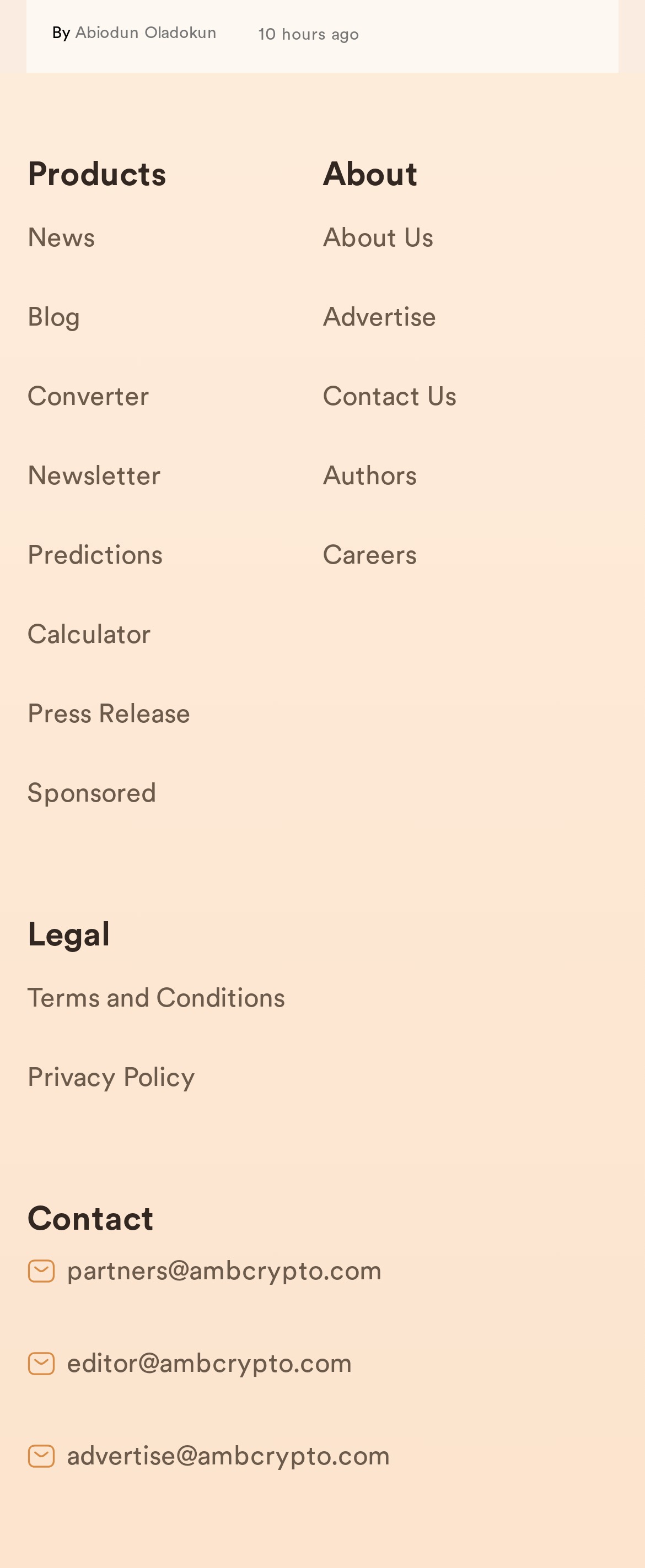Please locate the clickable area by providing the bounding box coordinates to follow this instruction: "Read the About Us page".

[0.5, 0.137, 0.958, 0.188]